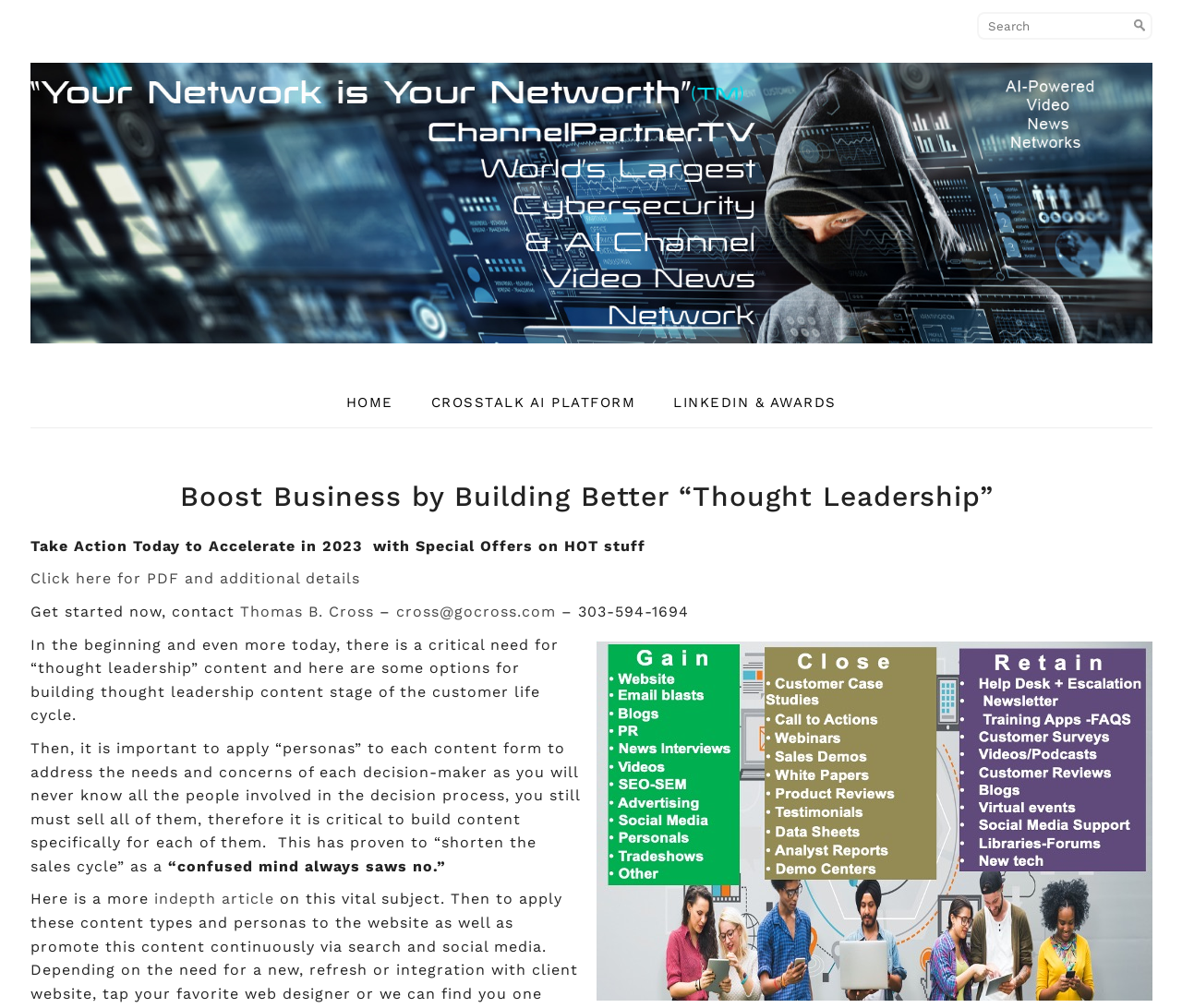Extract the main title from the webpage and generate its text.

Boost Business by Building Better “Thought Leadership”